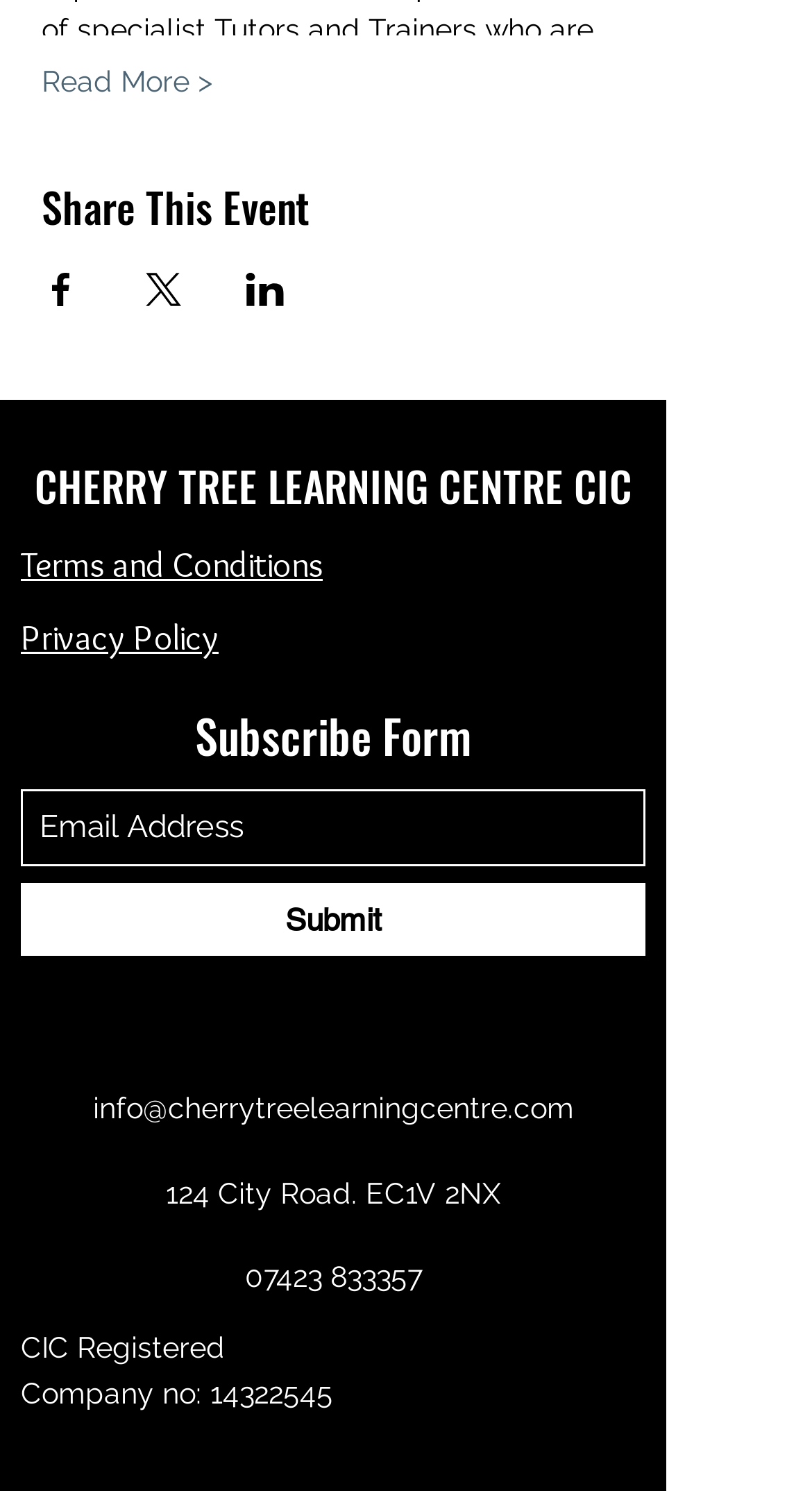Use a single word or phrase to answer the question: How can I share this event on social media?

Through Facebook, X, or LinkedIn